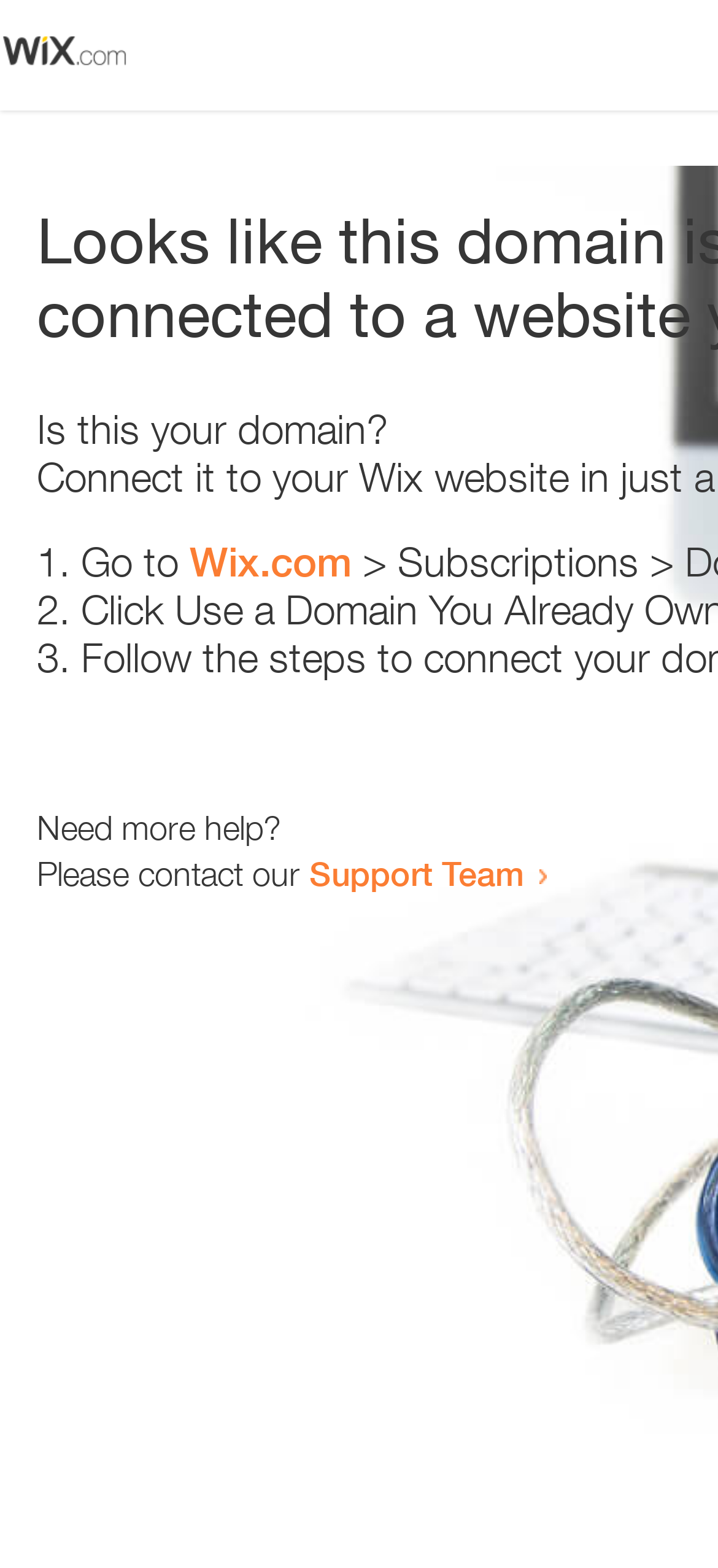Identify the bounding box coordinates of the HTML element based on this description: "Wix.com".

[0.264, 0.343, 0.49, 0.374]